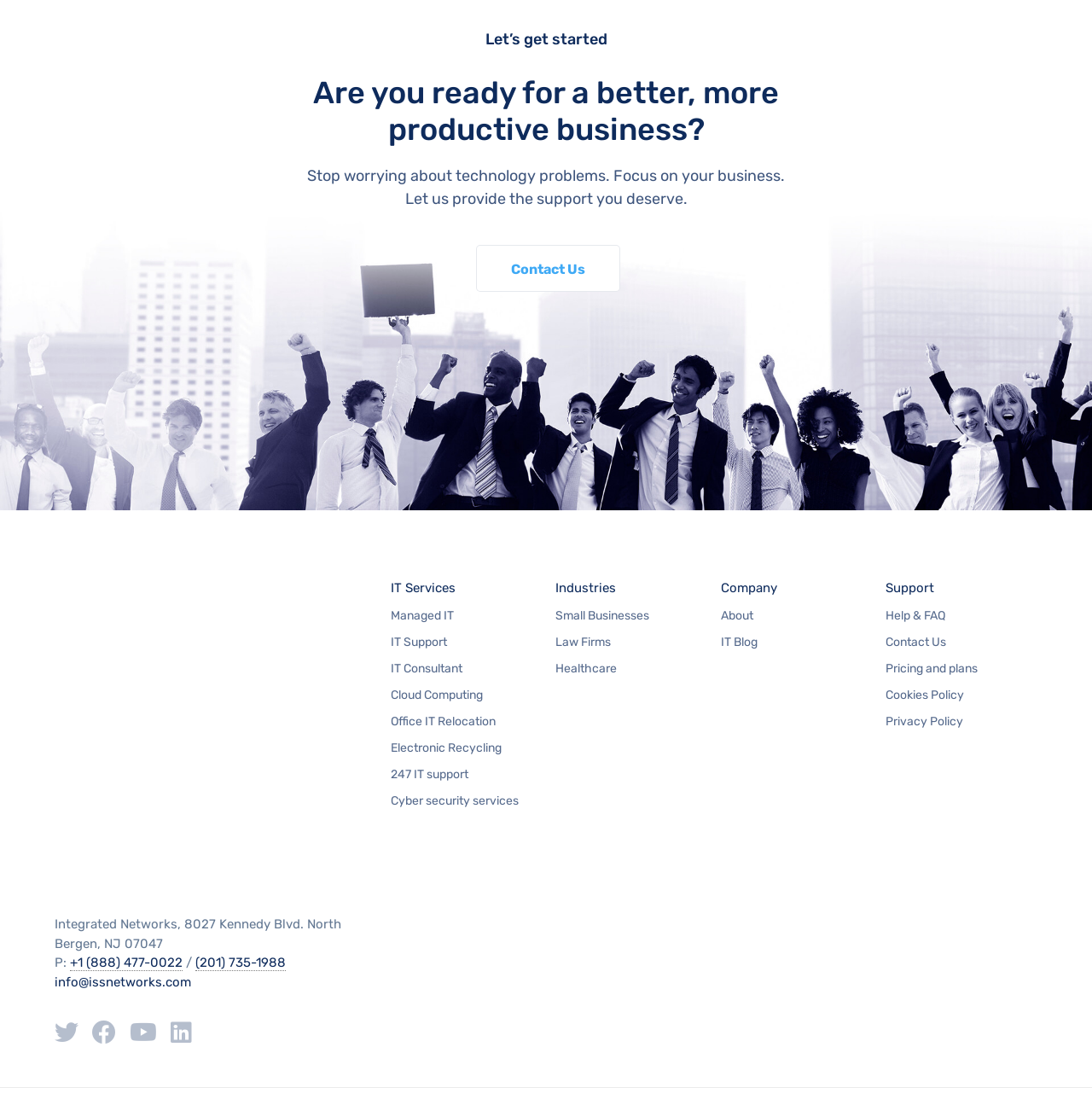Please specify the bounding box coordinates of the clickable region to carry out the following instruction: "Learn about IT Services". The coordinates should be four float numbers between 0 and 1, in the format [left, top, right, bottom].

[0.358, 0.521, 0.417, 0.538]